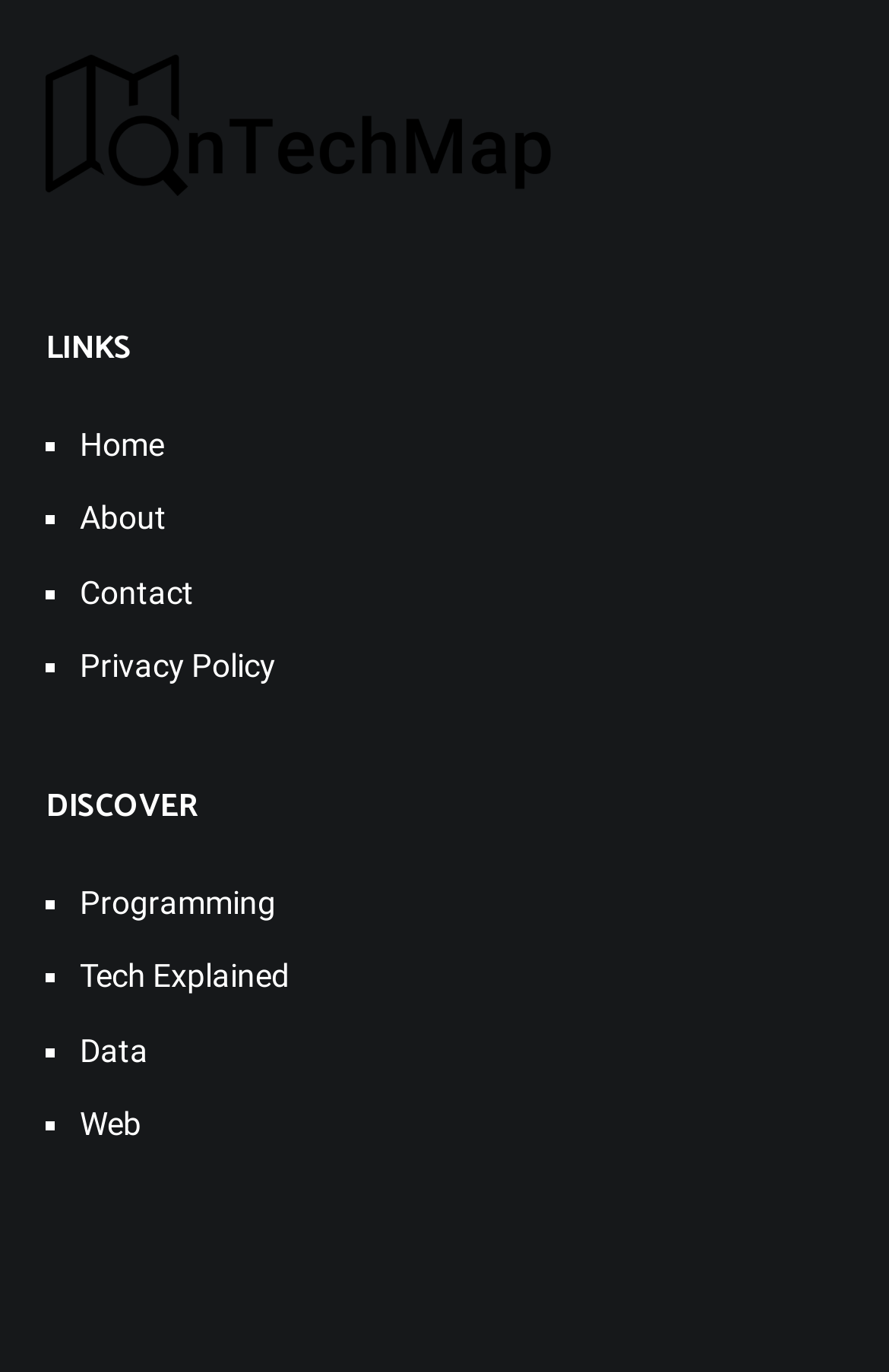Could you indicate the bounding box coordinates of the region to click in order to complete this instruction: "go to home page".

[0.09, 0.306, 0.949, 0.343]